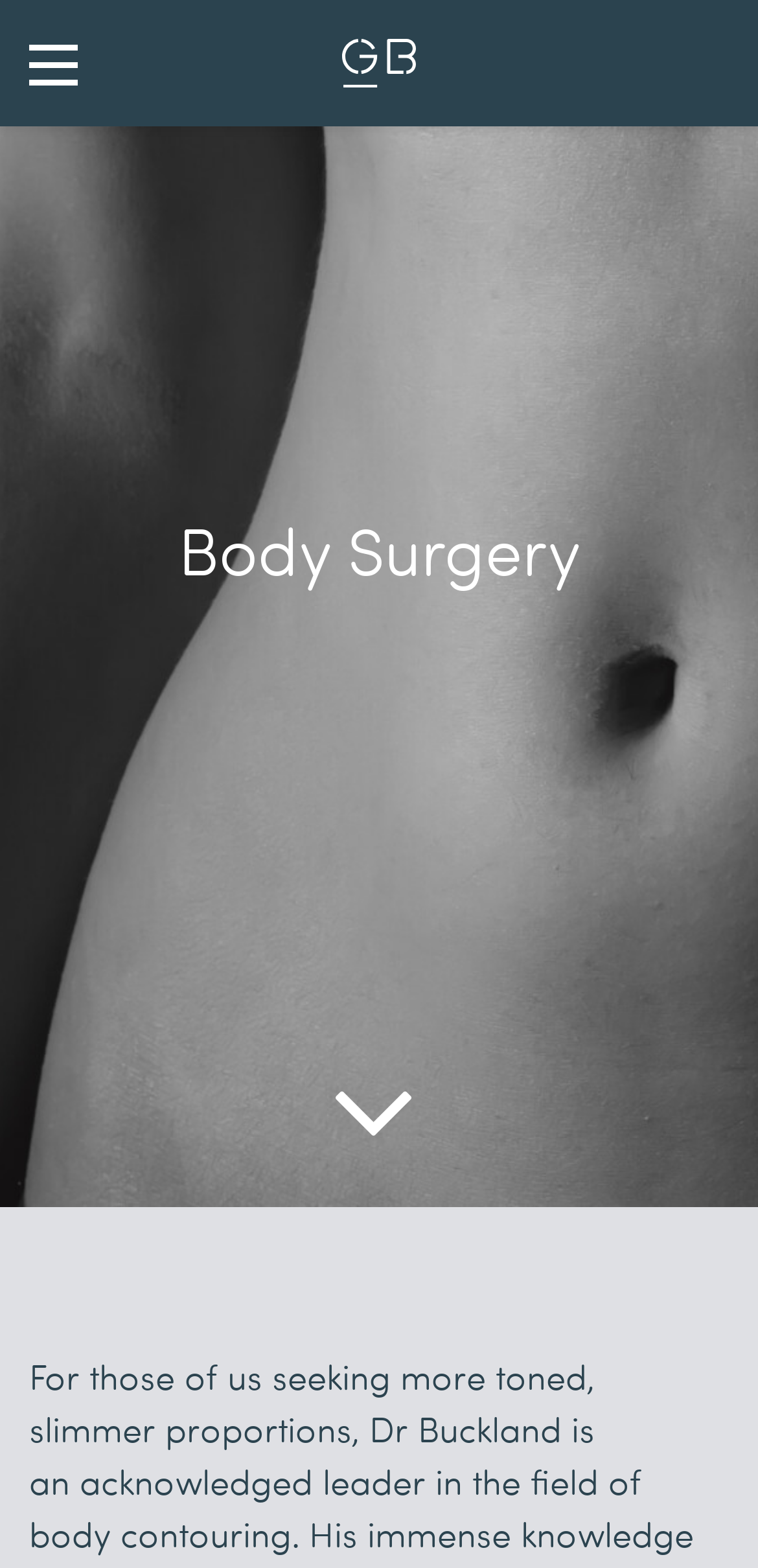Use one word or a short phrase to answer the question provided: 
How many images of Dr Garry Buckland are on the webpage?

4